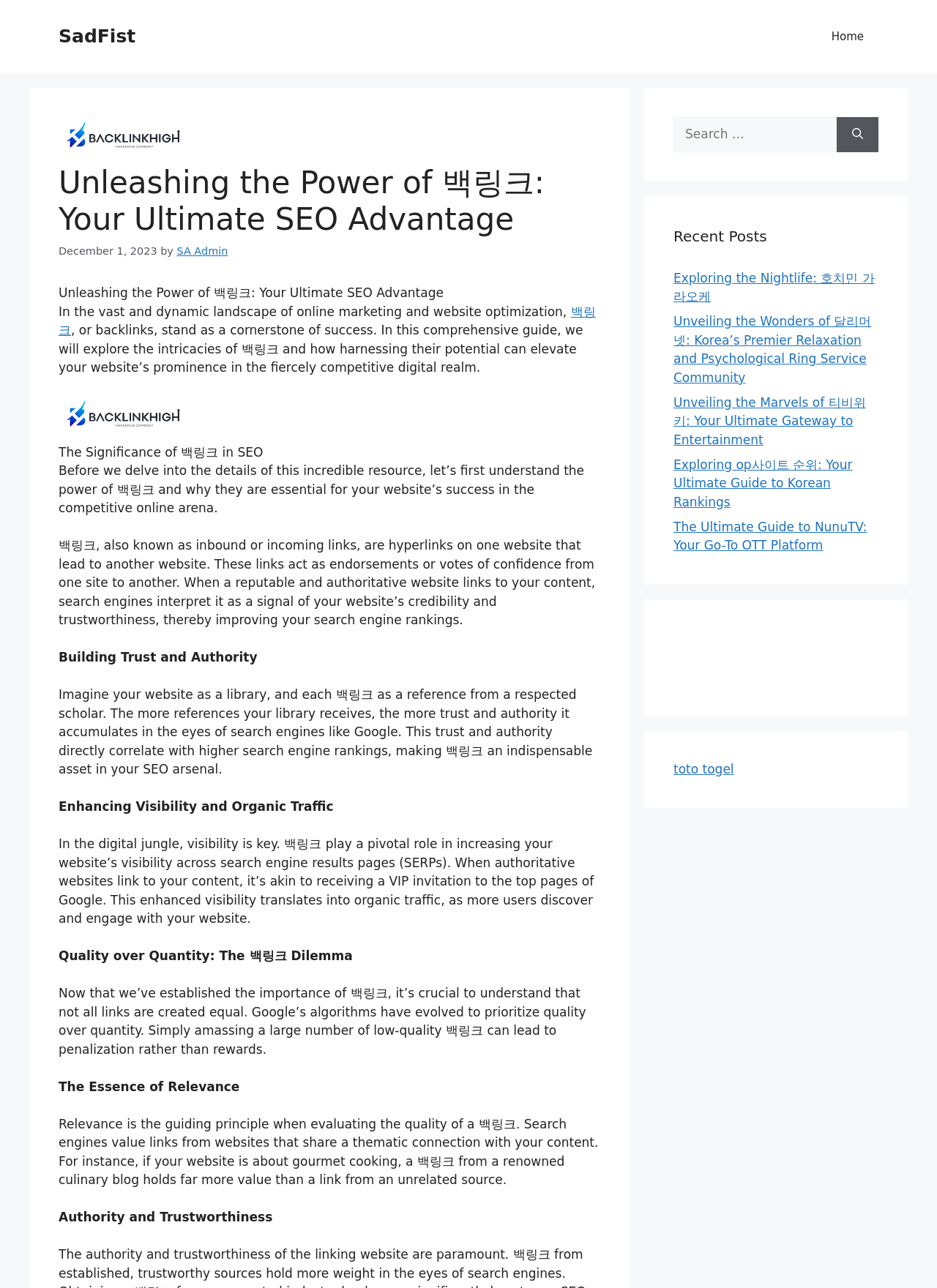Please extract the primary headline from the webpage.

Unleashing the Power of 백링크: Your Ultimate SEO Advantage